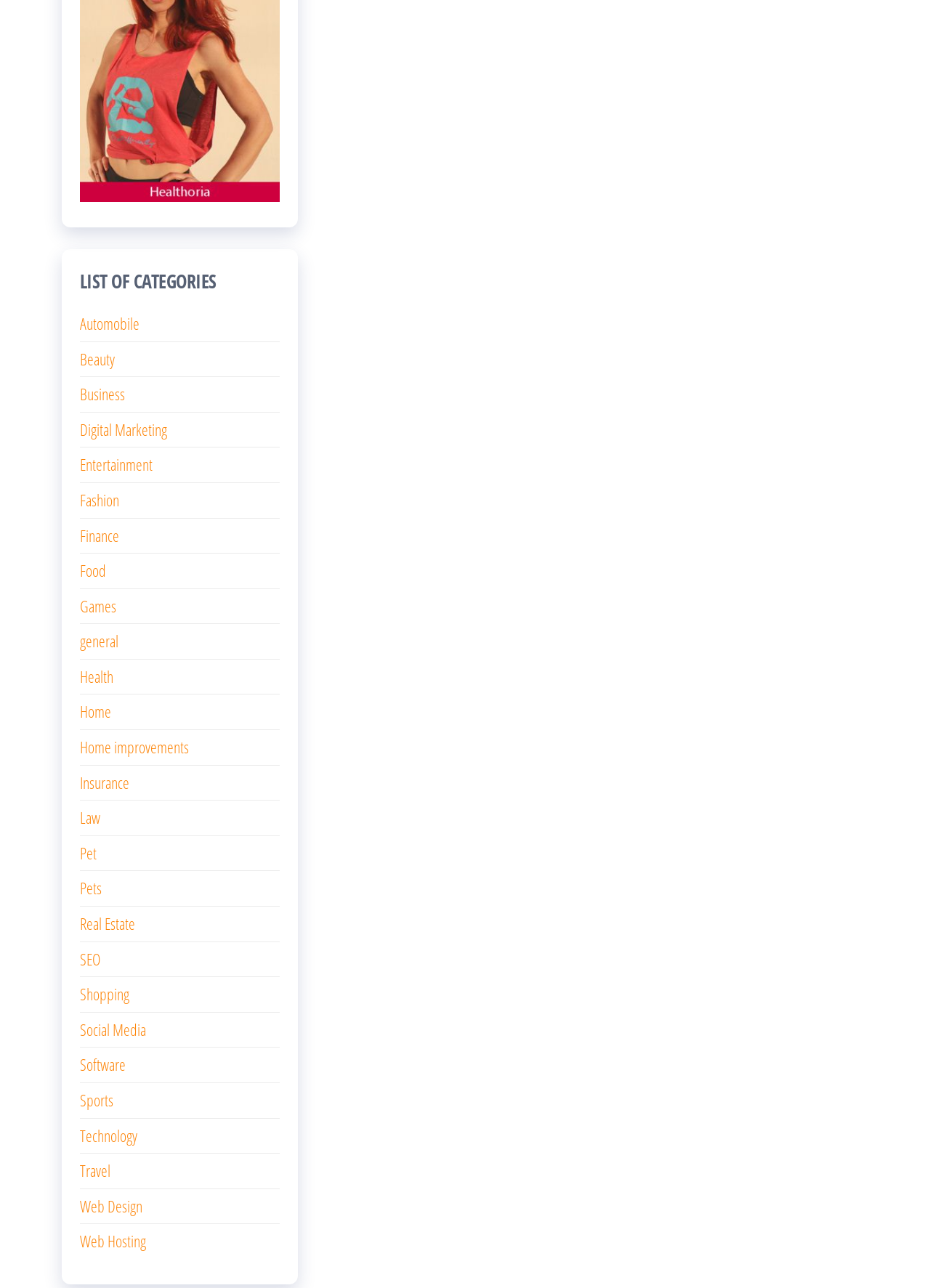Answer succinctly with a single word or phrase:
What is the first category listed?

Automobile